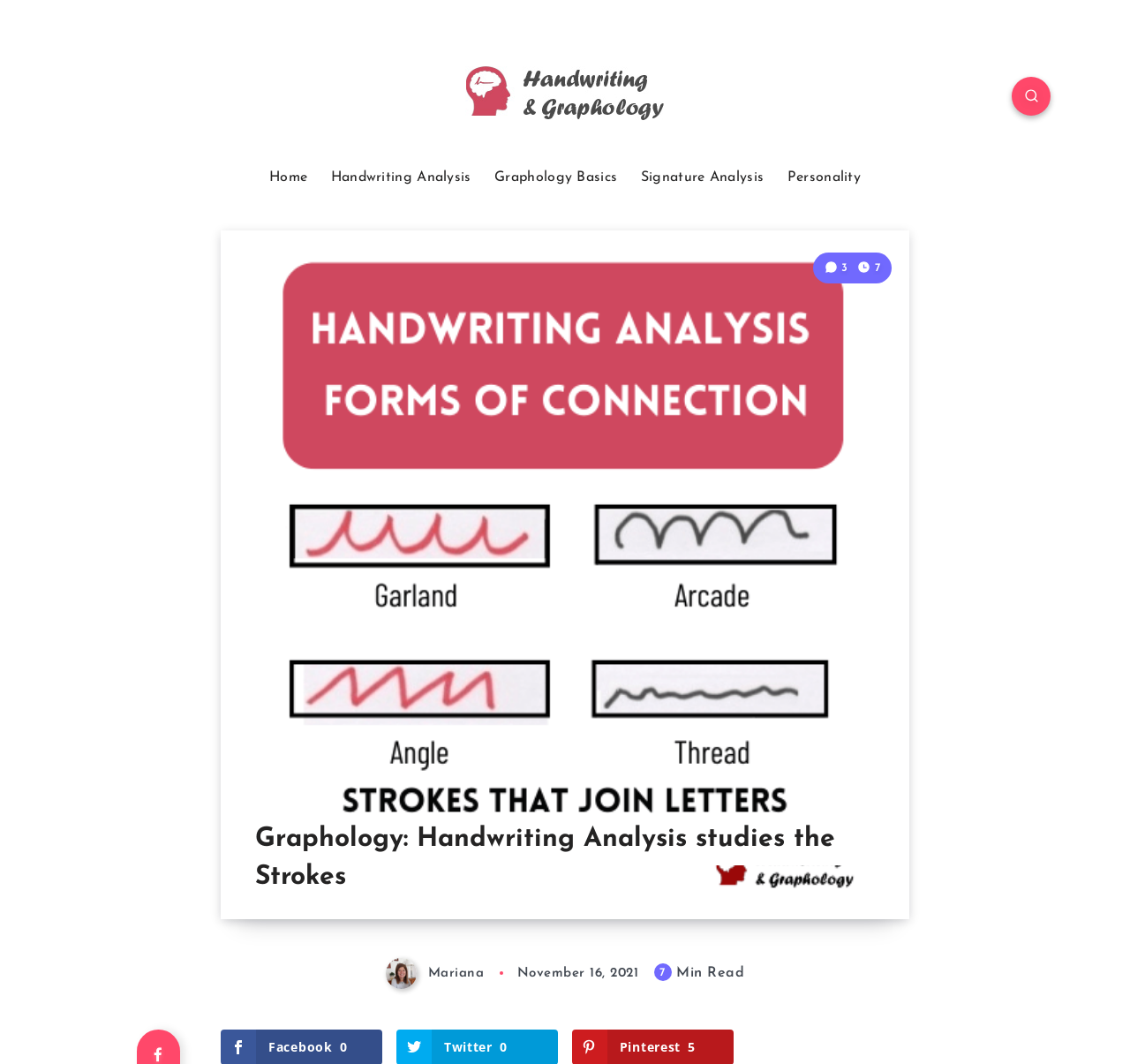Highlight the bounding box coordinates of the element you need to click to perform the following instruction: "Check the 'Signature Analysis' link."

[0.567, 0.158, 0.676, 0.175]